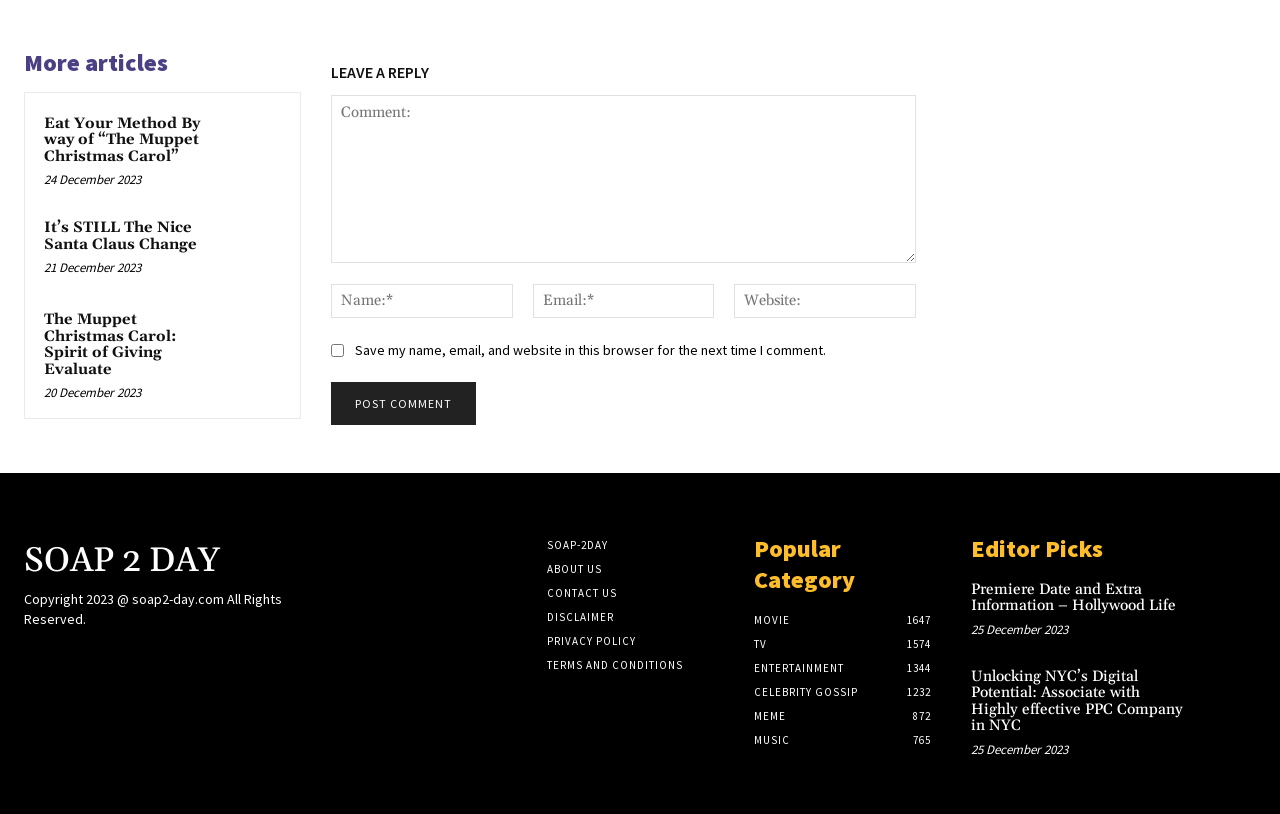Please specify the bounding box coordinates of the clickable region necessary for completing the following instruction: "Click on the 'Eat Your Method By way of “The Muppet Christmas Carol”' link". The coordinates must consist of four float numbers between 0 and 1, i.e., [left, top, right, bottom].

[0.034, 0.14, 0.156, 0.204]